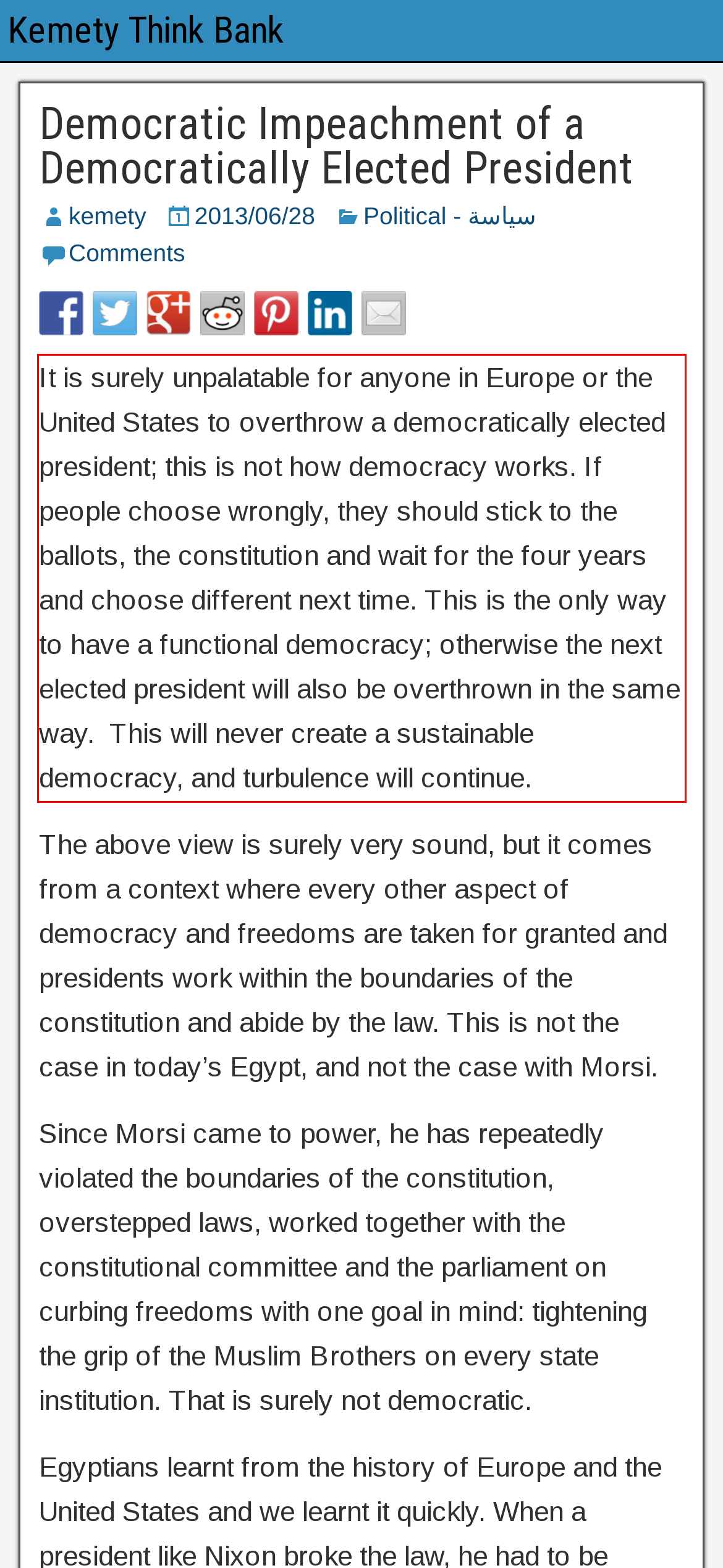Given the screenshot of a webpage, identify the red rectangle bounding box and recognize the text content inside it, generating the extracted text.

It is surely unpalatable for anyone in Europe or the United States to overthrow a democratically elected president; this is not how democracy works. If people choose wrongly, they should stick to the ballots, the constitution and wait for the four years and choose different next time. This is the only way to have a functional democracy; otherwise the next elected president will also be overthrown in the same way. This will never create a sustainable democracy, and turbulence will continue.